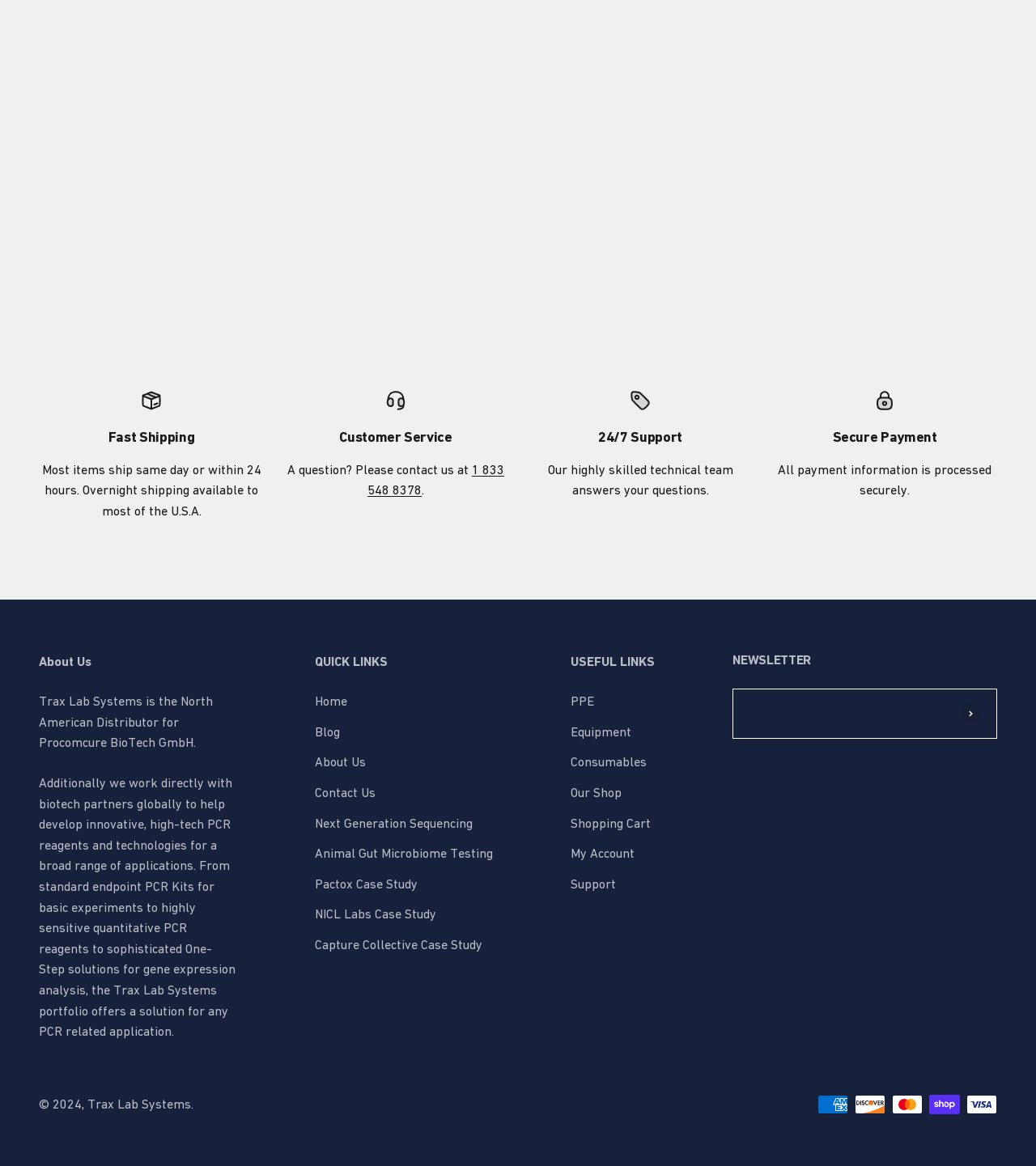Determine the bounding box coordinates of the region I should click to achieve the following instruction: "Click the 'About Us' link". Ensure the bounding box coordinates are four float numbers between 0 and 1, i.e., [left, top, right, bottom].

[0.038, 0.56, 0.088, 0.574]